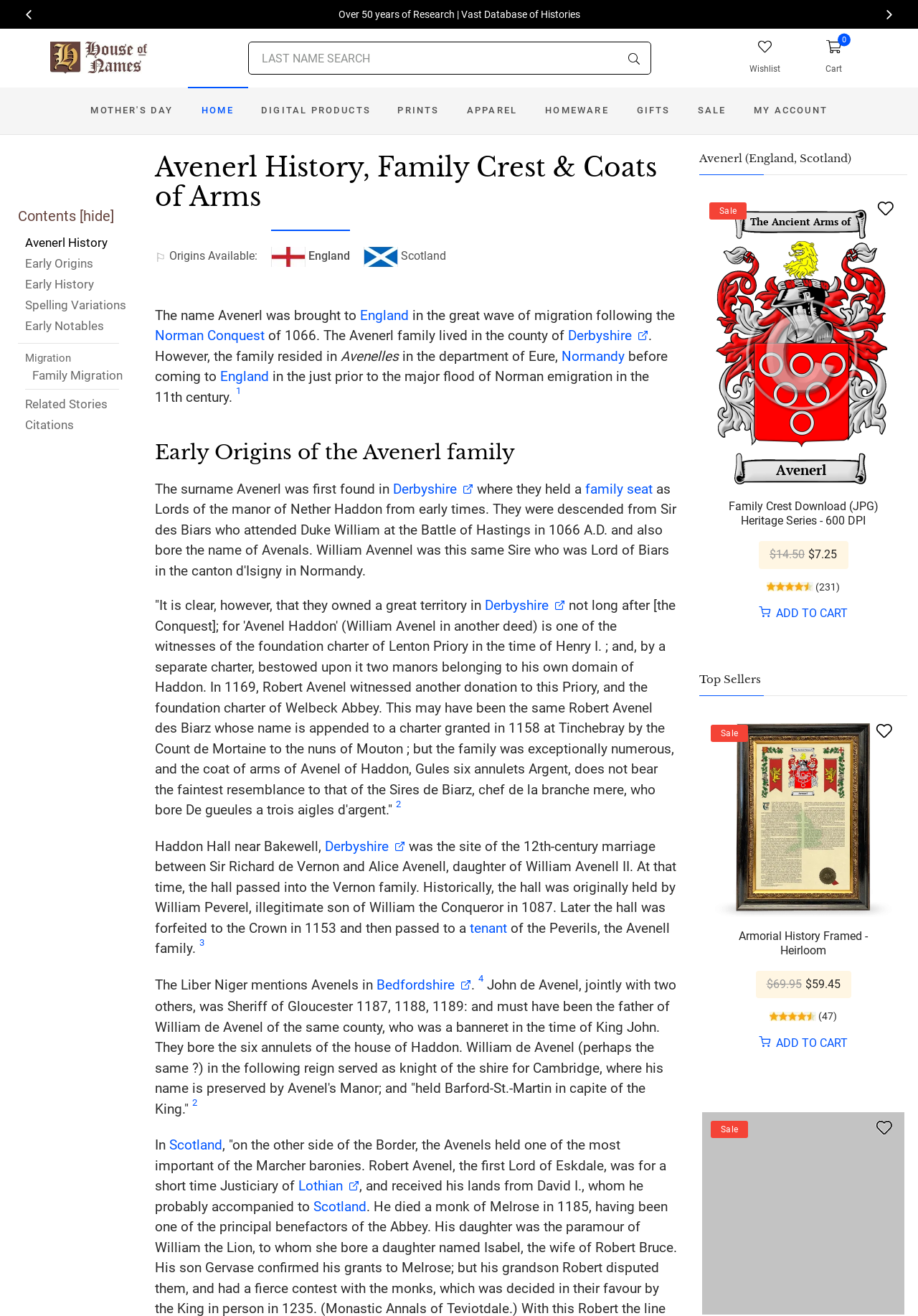Kindly determine the bounding box coordinates for the clickable area to achieve the given instruction: "Search for a last name".

[0.27, 0.032, 0.709, 0.057]